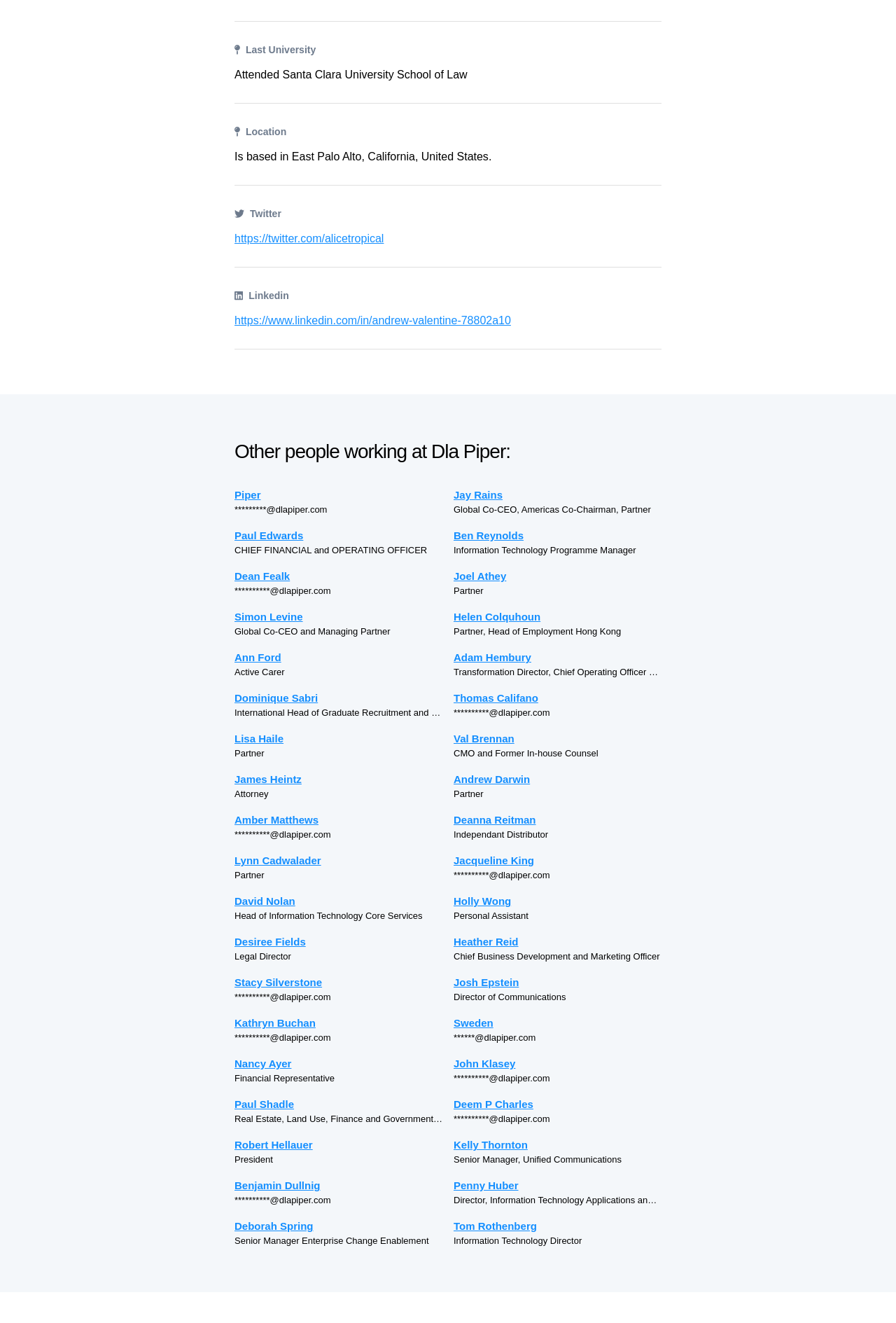Show the bounding box coordinates for the element that needs to be clicked to execute the following instruction: "Visit Simon Levine's Twitter page". Provide the coordinates in the form of four float numbers between 0 and 1, i.e., [left, top, right, bottom].

[0.262, 0.174, 0.738, 0.187]